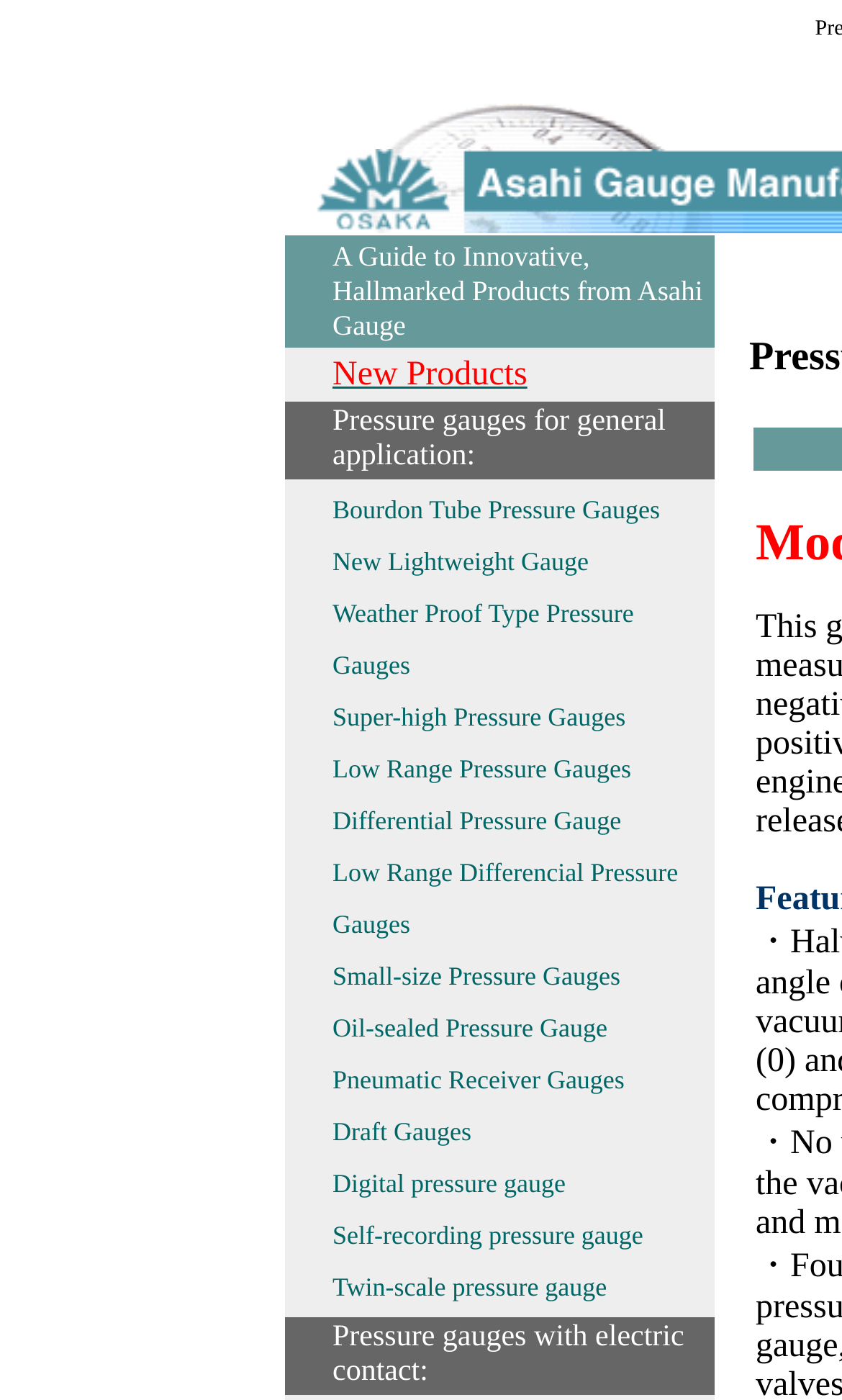Determine the bounding box coordinates of the clickable region to follow the instruction: "Click on New Products".

[0.395, 0.254, 0.626, 0.28]